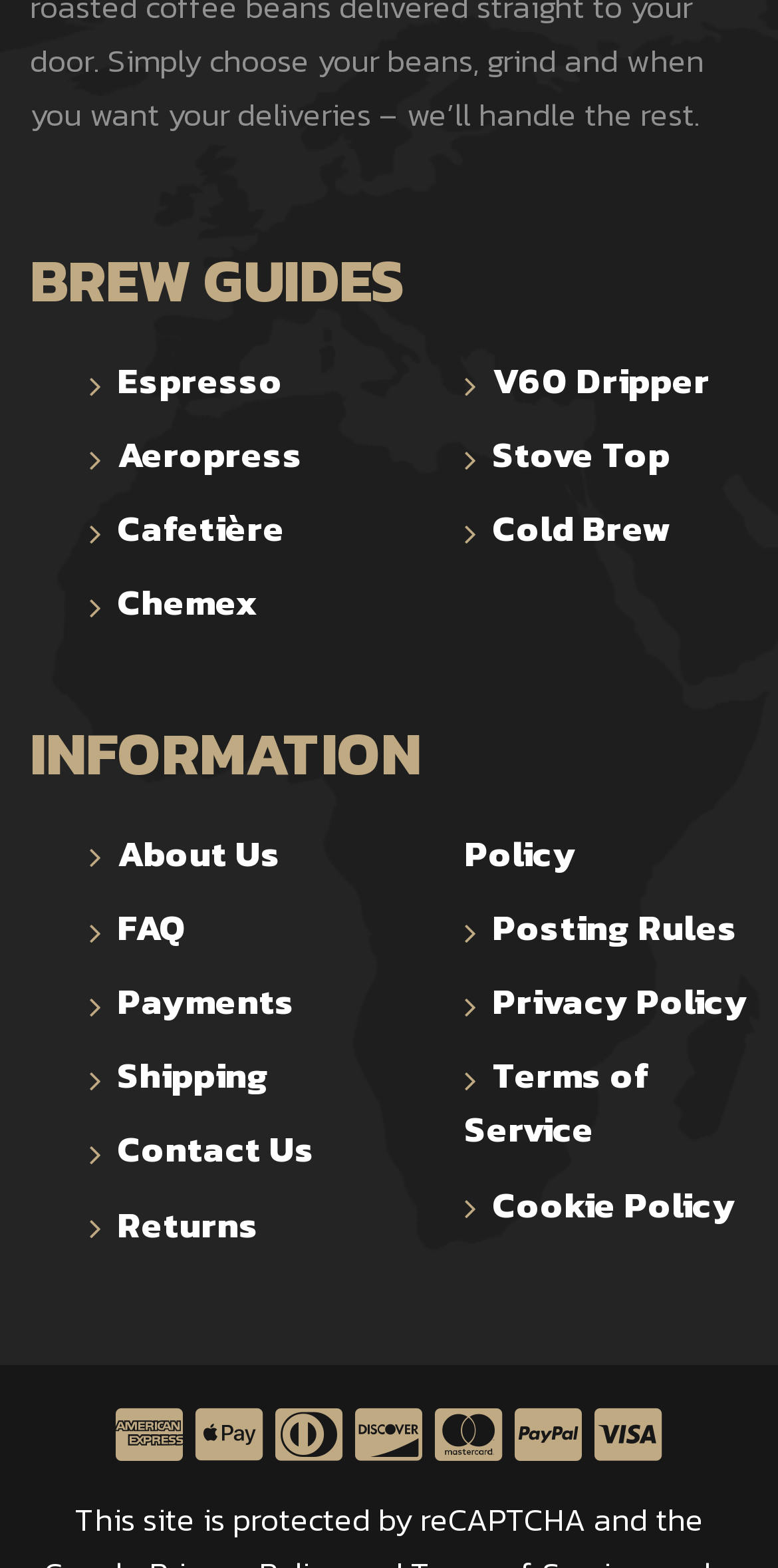Using the information in the image, give a detailed answer to the following question: How many brew guides are there?

I counted the number of links under the 'BREW GUIDES' heading, and there are 6 links, each representing a different brew guide.